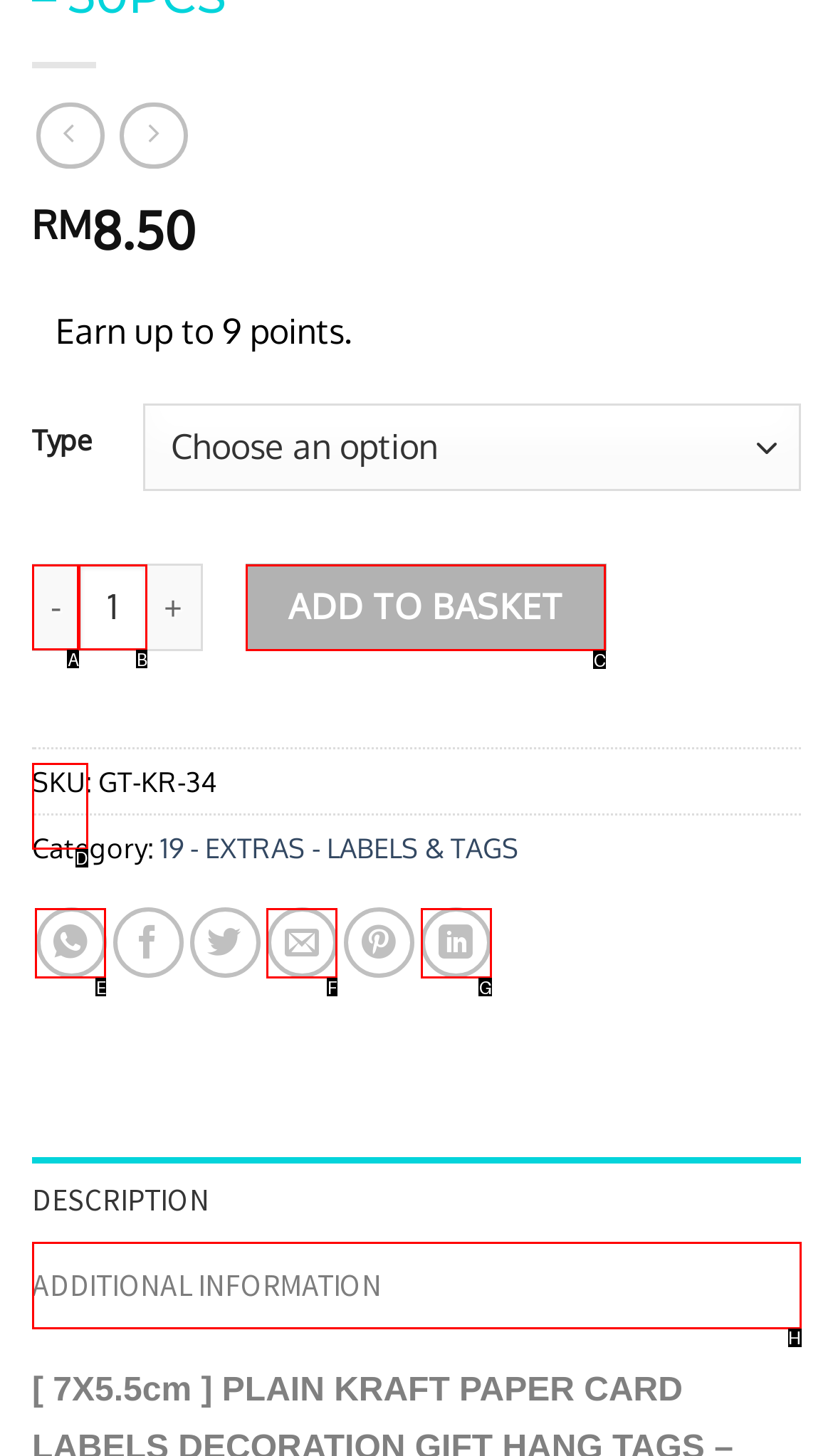Point out the specific HTML element to click to complete this task: Click the 'ADD TO BASKET' button Reply with the letter of the chosen option.

C